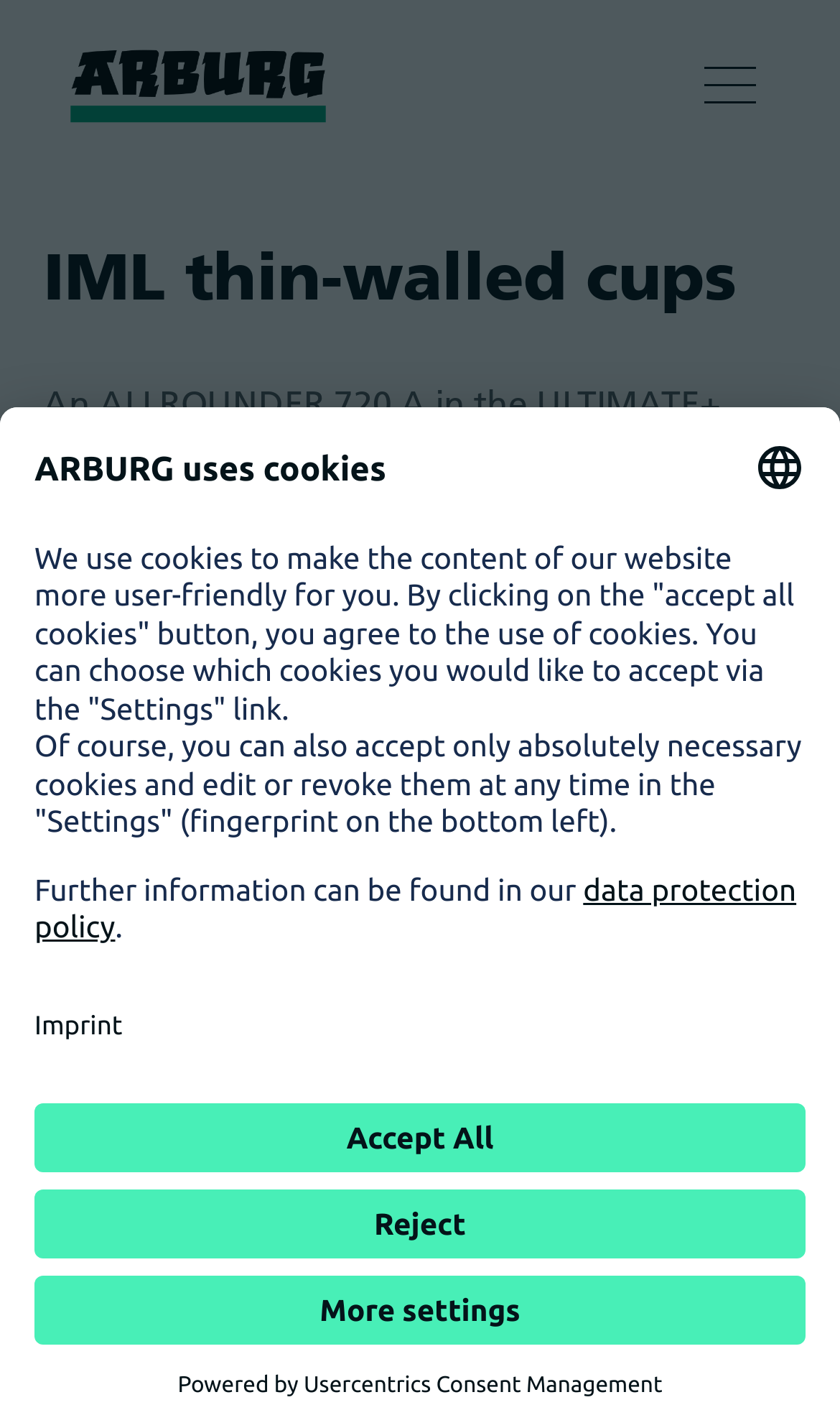Create a detailed summary of the webpage's content and design.

The webpage is about IML thin-walled cups from ARBURG, a company that specializes in injection molding technology. At the top left corner, there is a logo of Arburg and a link to the start page. Below the logo, there is a horizontal menu bar with five menu items: Products, Solutions, Consulting & Service, Smart production, and Company. Each menu item has a dropdown list with more specific options.

On the right side of the menu bar, there is a link to the contact page and a dropdown list with options for Career, Login customer portal, and Technical data.

The main content of the webpage is divided into three sections. The first section has a heading "IML thin-walled cups" and a paragraph of text describing the production of thin-walled IML round cups using an ALLROUNDER 720 A machine. The second section has a heading "Efficient" and a paragraph of text explaining the energy efficiency of the machine. The third section has a heading "Reliable processing" and a paragraph of text describing the GESTICA assistance functions that maximize process reliability and minimize mold wear.

At the bottom left corner of the webpage, there is a button to open privacy settings. Below that, there is a section about ARBURG's use of cookies, with a heading, a paragraph of text, and several buttons to select language, accept all cookies, or reject cookies. There is also a link to the data protection policy and a link to open the imprint.

At the very bottom of the webpage, there are three buttons: More Information, Reject, and Accept All. There is also a line of text with a link to Usercentrics Consent Management.